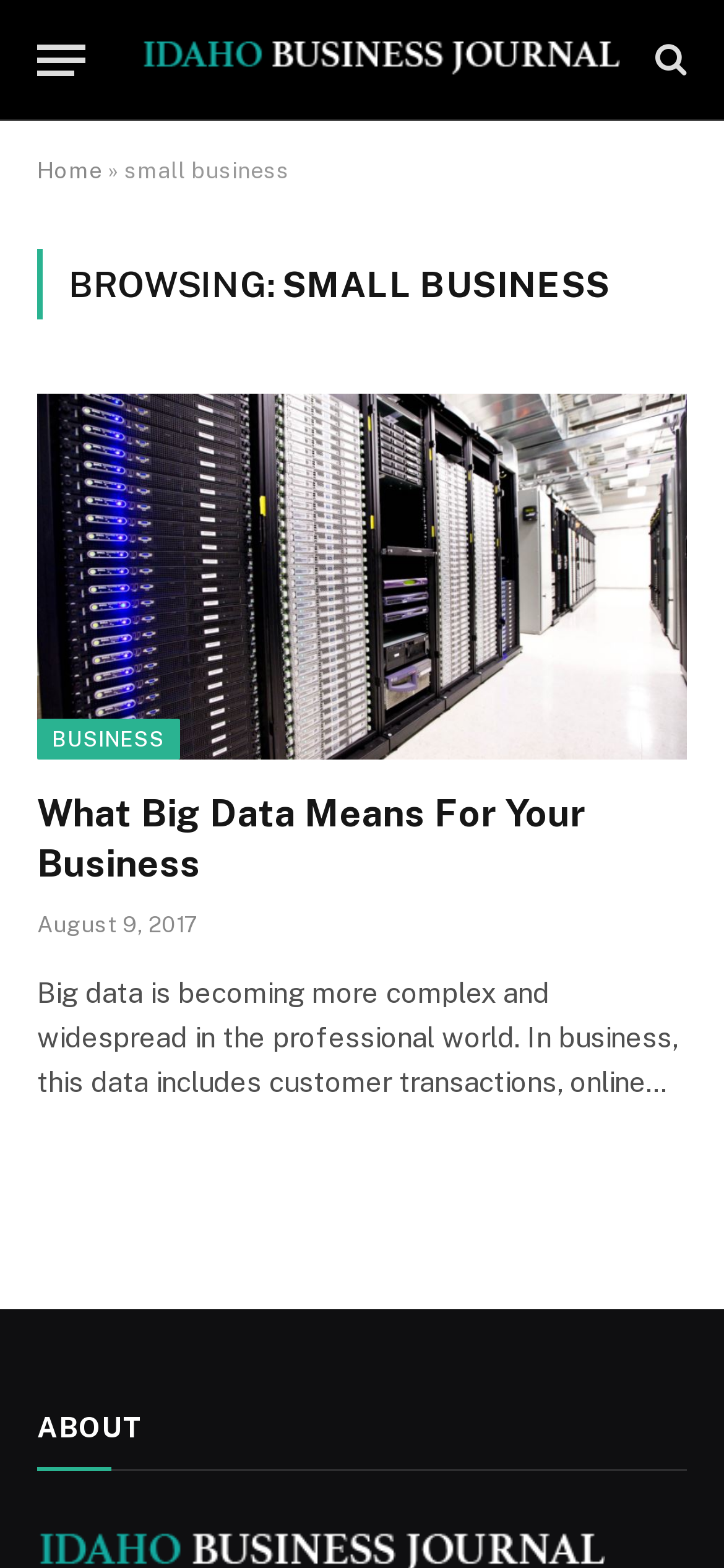What is the category of the article?
Please craft a detailed and exhaustive response to the question.

I determined the category of the article by looking at the heading 'BROWSING: SMALL BUSINESS' which indicates that the article is related to small business.